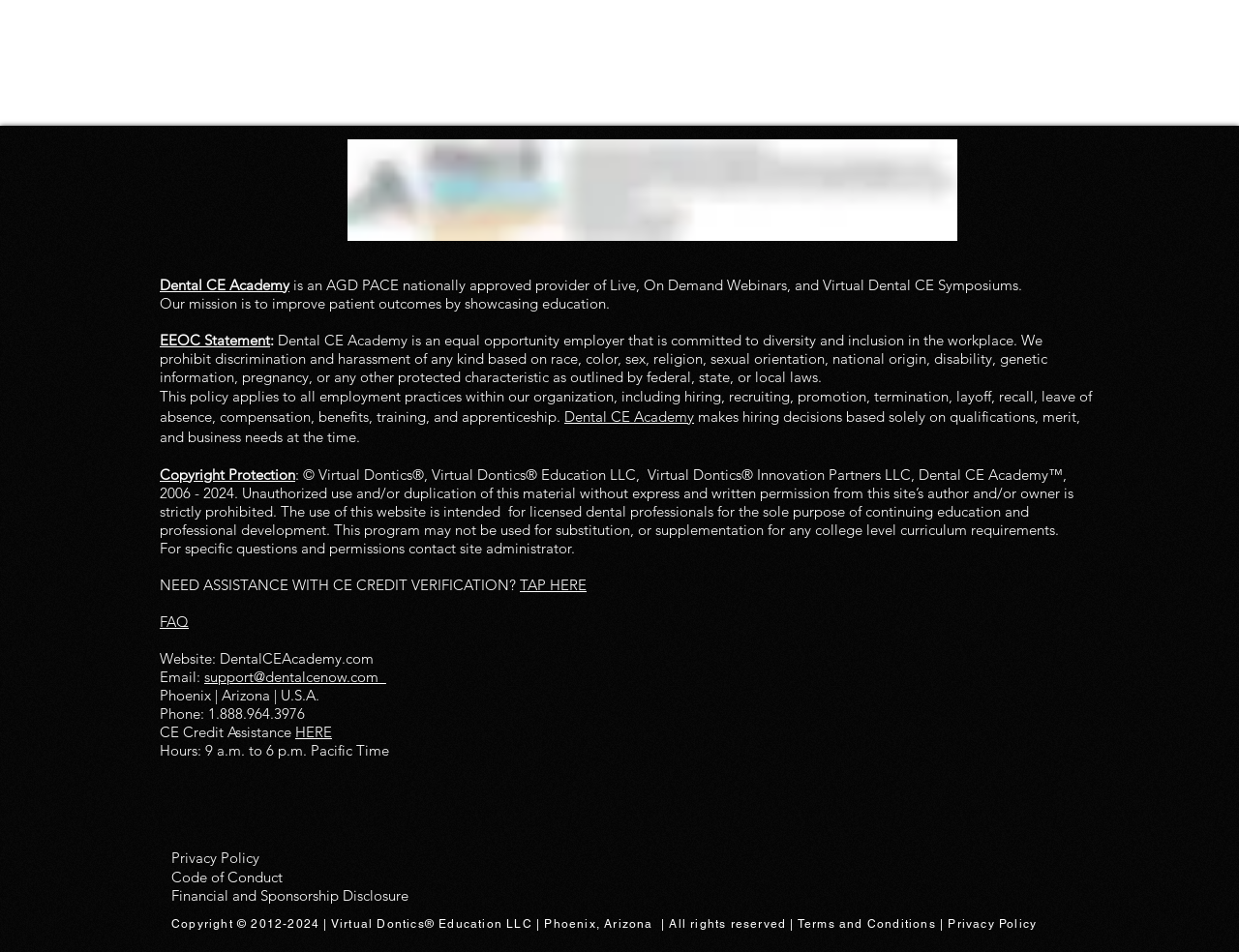Please determine the bounding box coordinates of the element to click on in order to accomplish the following task: "Click on WLAN Universal Windows driver model". Ensure the coordinates are four float numbers ranging from 0 to 1, i.e., [left, top, right, bottom].

None